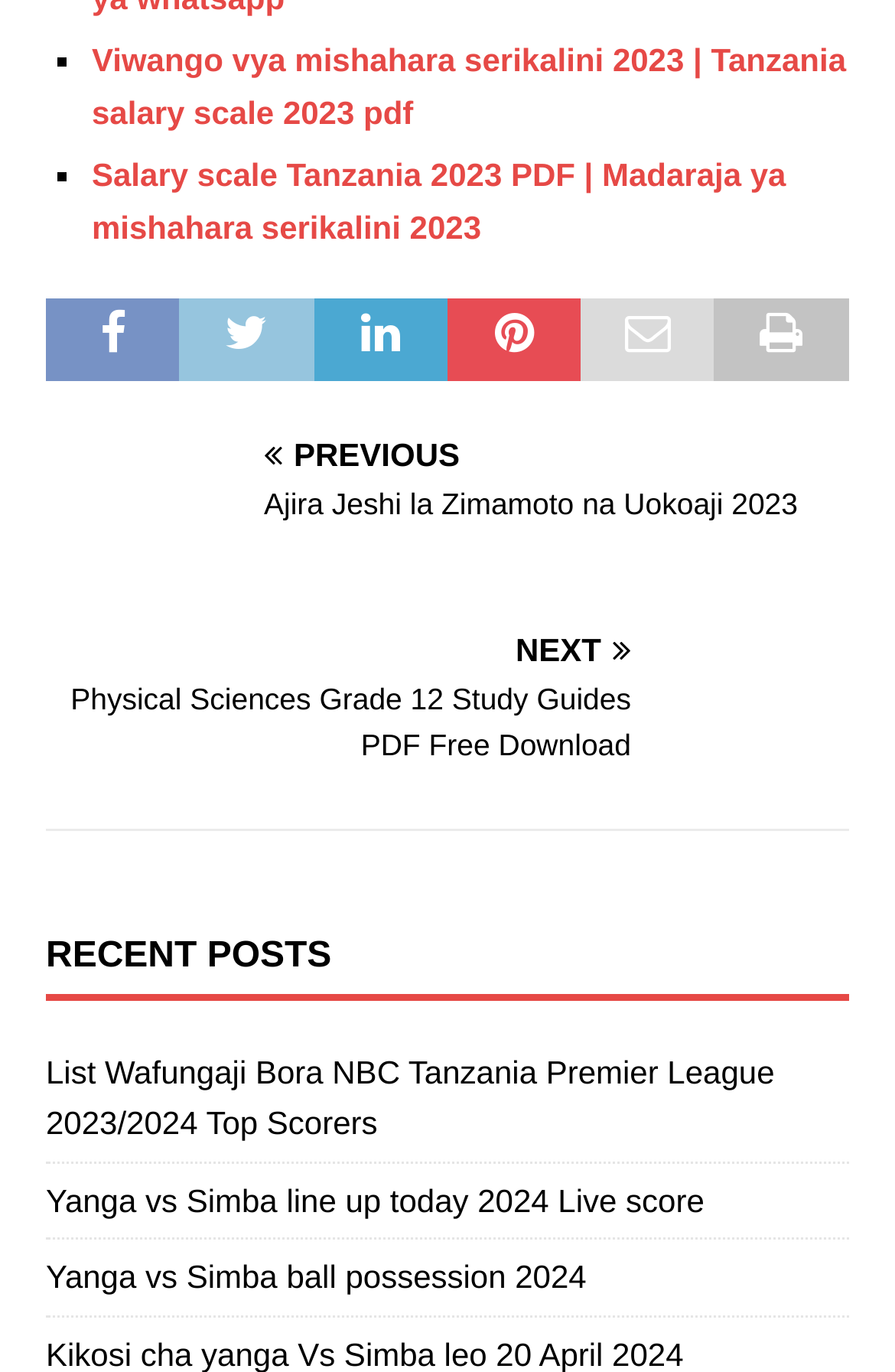What is the last link on the webpage?
Look at the screenshot and respond with a single word or phrase.

Kikosi cha yanga Vs Simba leo 20 April 2024